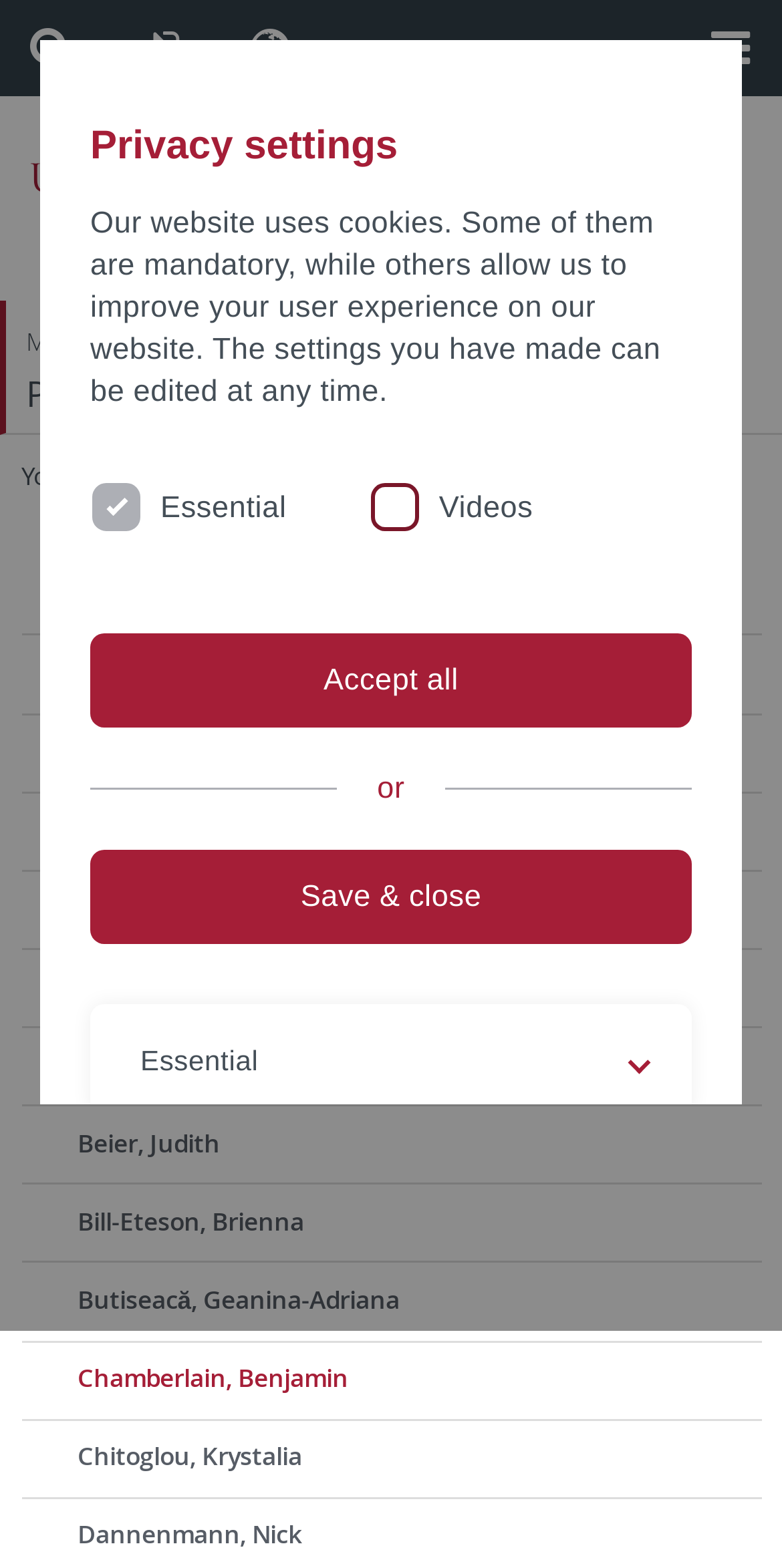Answer this question in one word or a short phrase: What is the purpose of the 'Privacy settings' section?

To manage cookies